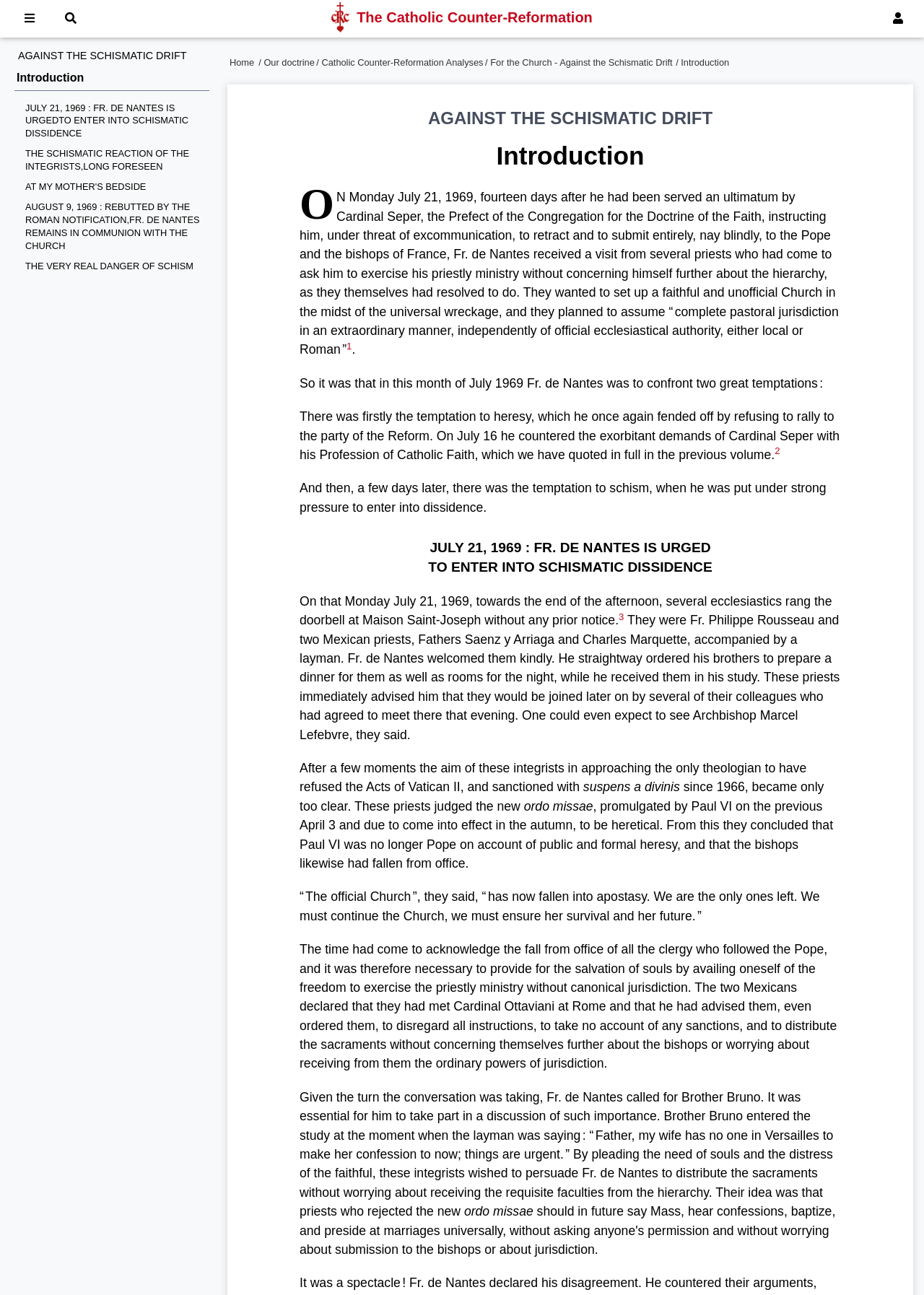Determine the bounding box coordinates of the clickable area required to perform the following instruction: "Read the introduction to the Catholic Counter-Reformation". The coordinates should be represented as four float numbers between 0 and 1: [left, top, right, bottom].

[0.386, 0.006, 0.641, 0.021]